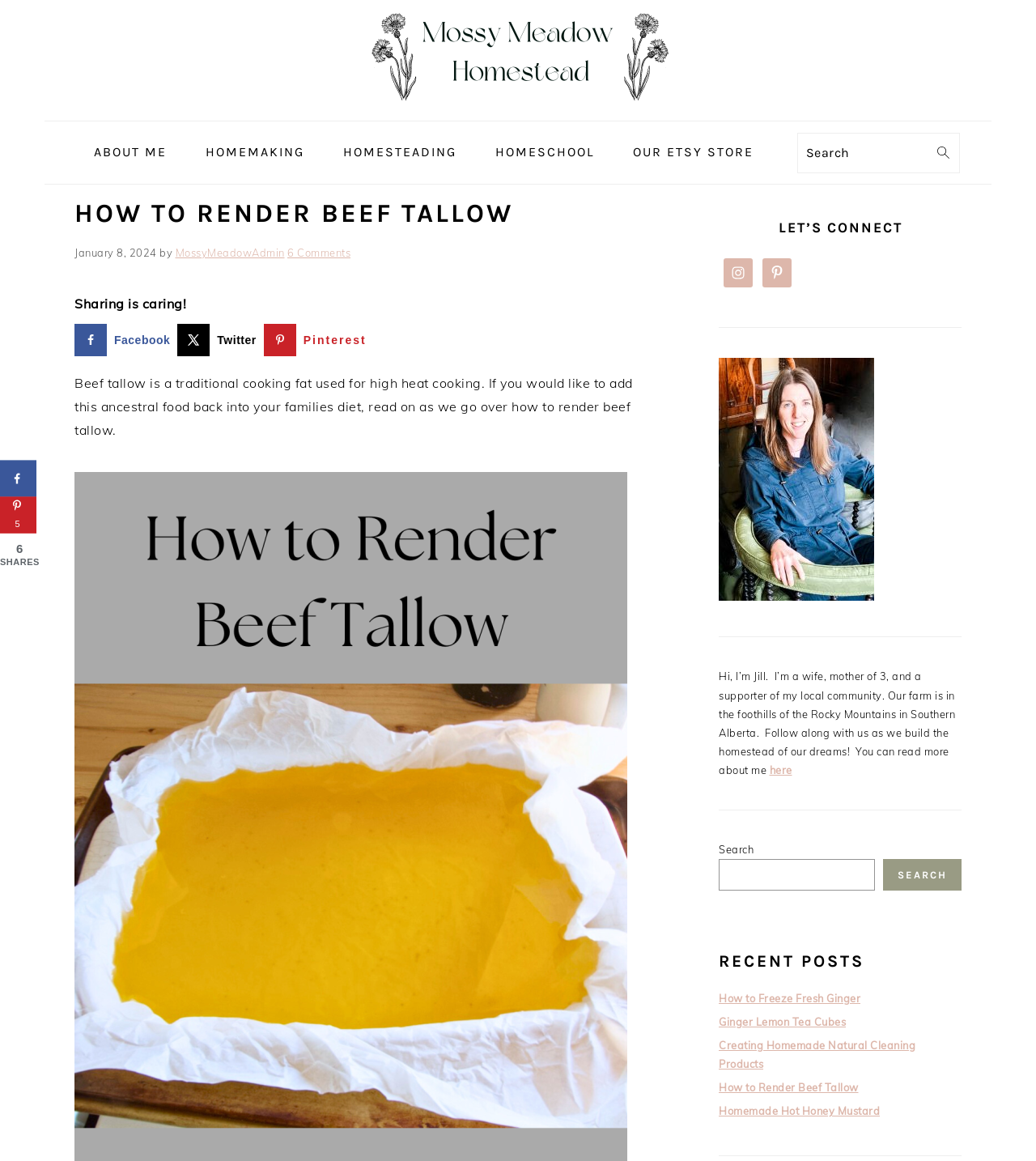Find the bounding box coordinates for the UI element whose description is: "parent_node: Search name="s" placeholder="Search"". The coordinates should be four float numbers between 0 and 1, in the format [left, top, right, bottom].

[0.778, 0.125, 0.918, 0.138]